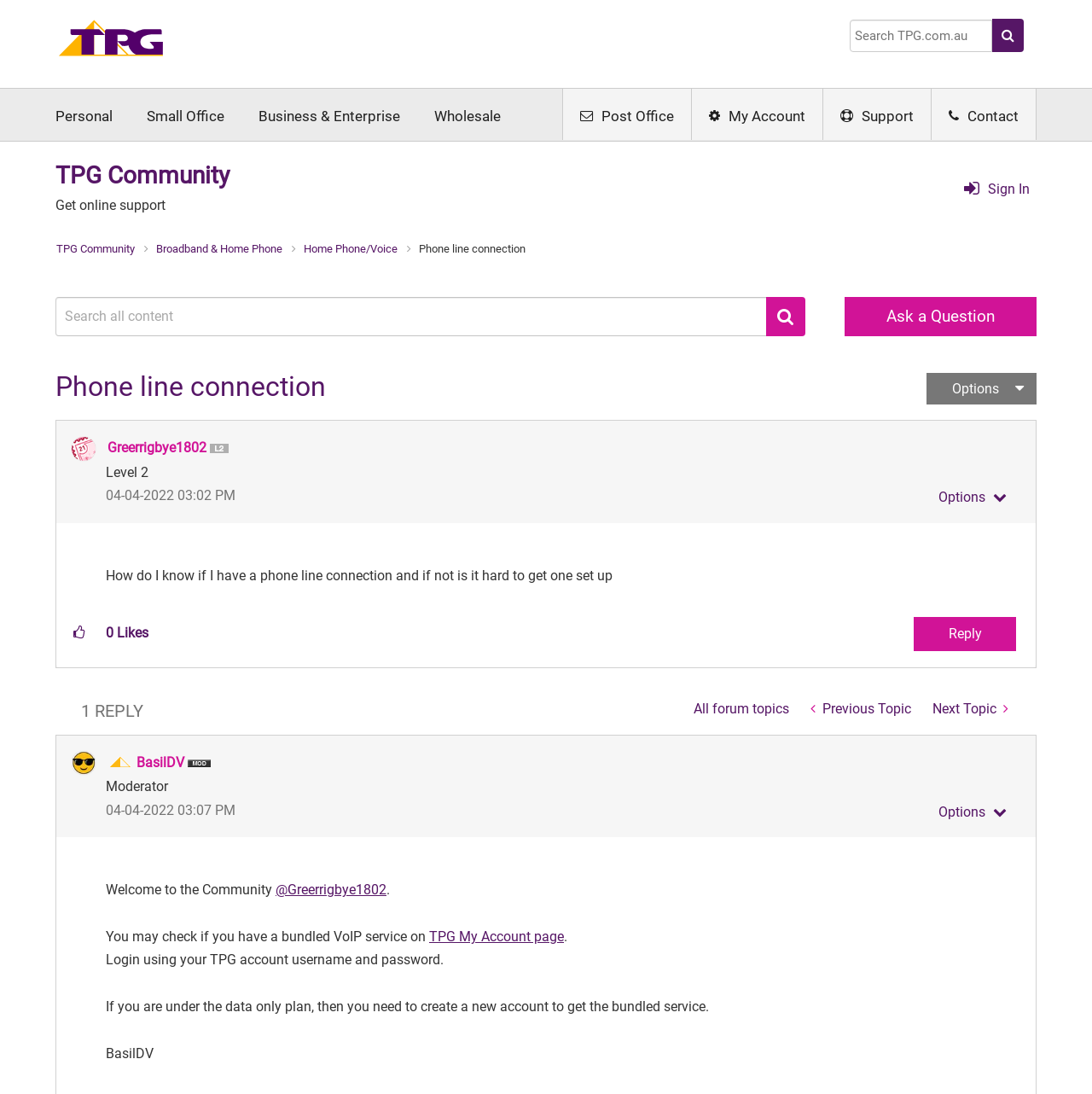Please identify the bounding box coordinates of the clickable element to fulfill the following instruction: "Search for something". The coordinates should be four float numbers between 0 and 1, i.e., [left, top, right, bottom].

[0.778, 0.018, 0.909, 0.048]